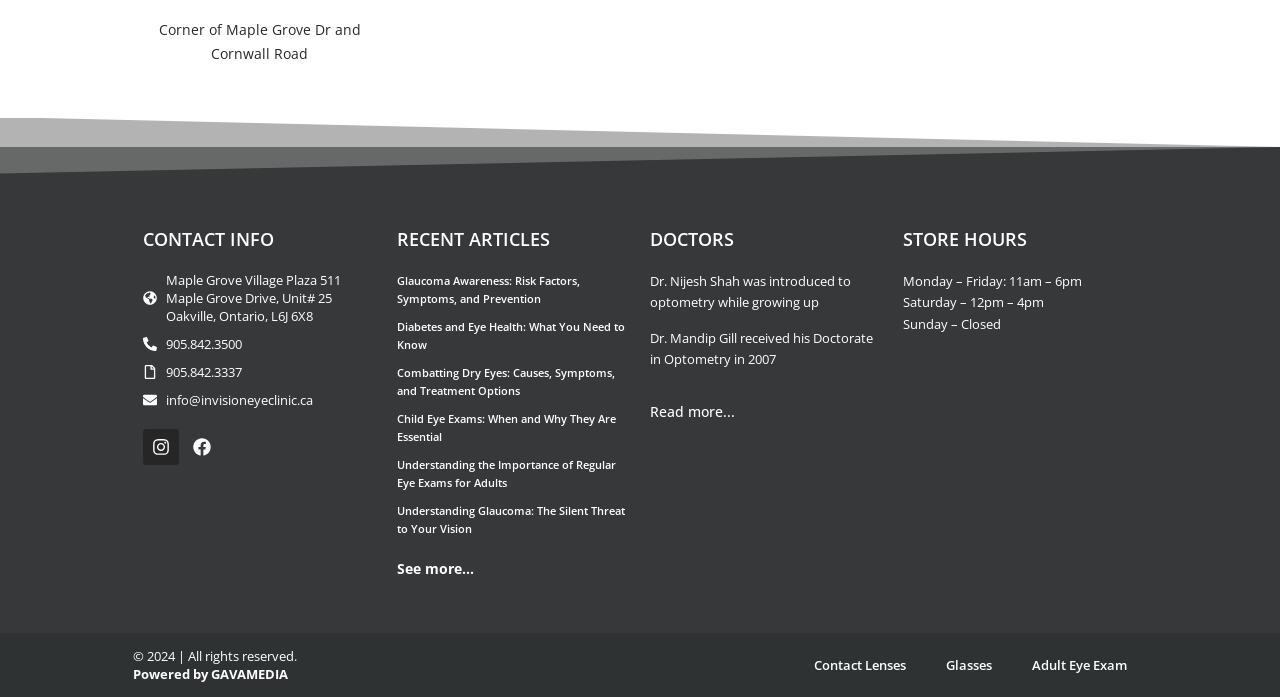Determine the bounding box coordinates of the clickable element necessary to fulfill the instruction: "Check store hours". Provide the coordinates as four float numbers within the 0 to 1 range, i.e., [left, top, right, bottom].

[0.706, 0.39, 0.846, 0.416]